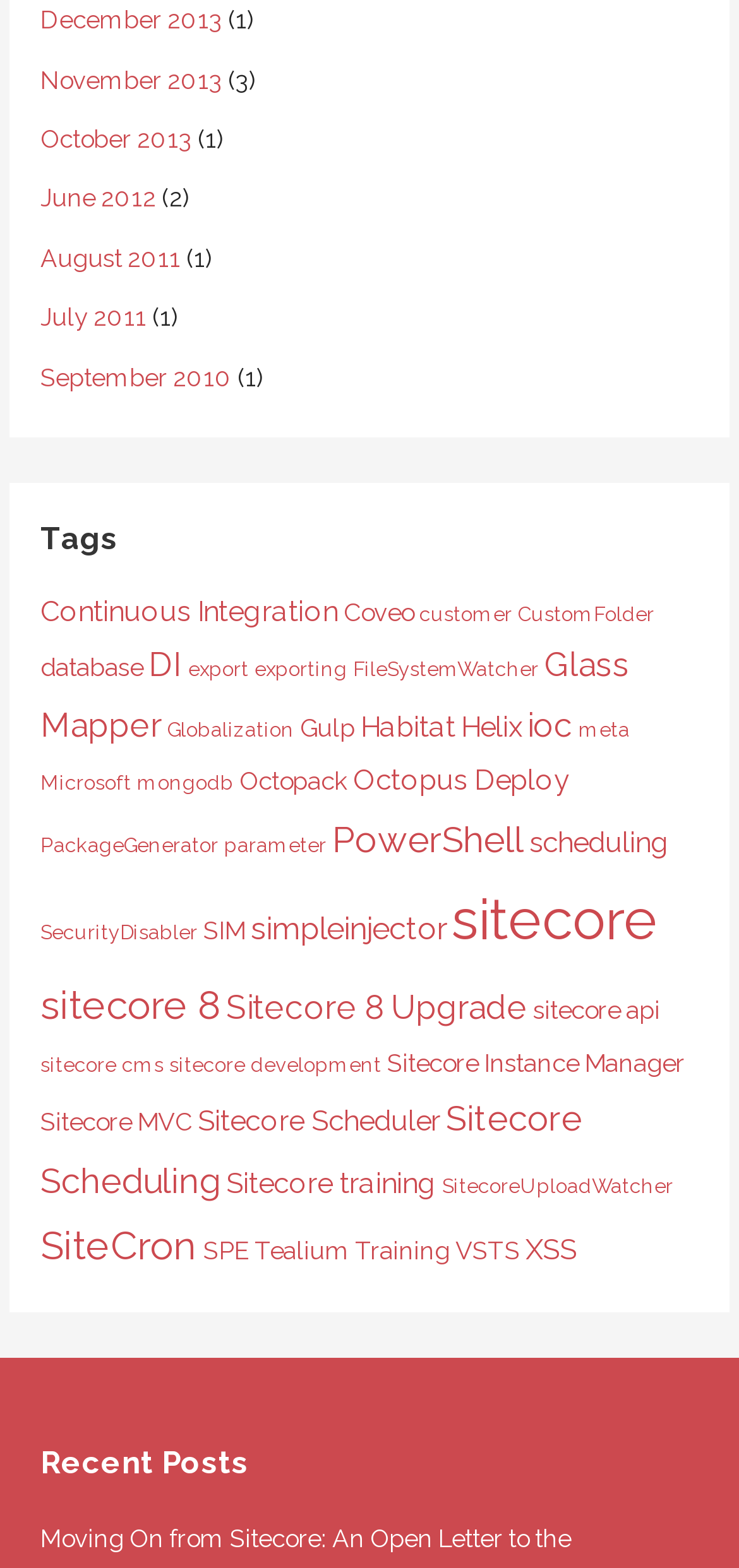Locate the bounding box coordinates of the area to click to fulfill this instruction: "Visit the Casino page". The bounding box should be presented as four float numbers between 0 and 1, in the order [left, top, right, bottom].

None